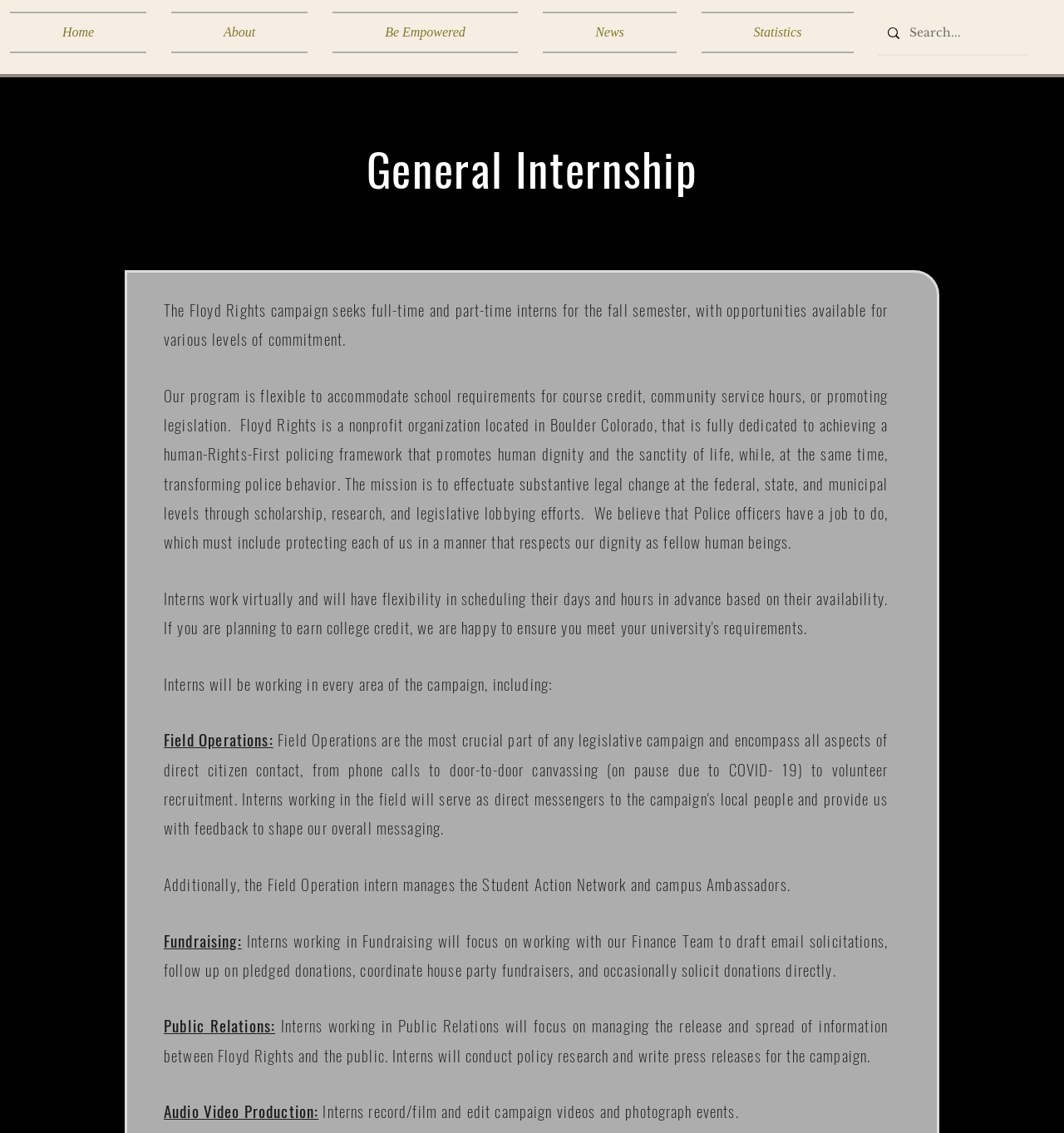Please answer the following question using a single word or phrase: 
What is the task of interns in Audio Video Production?

Record and edit campaign videos